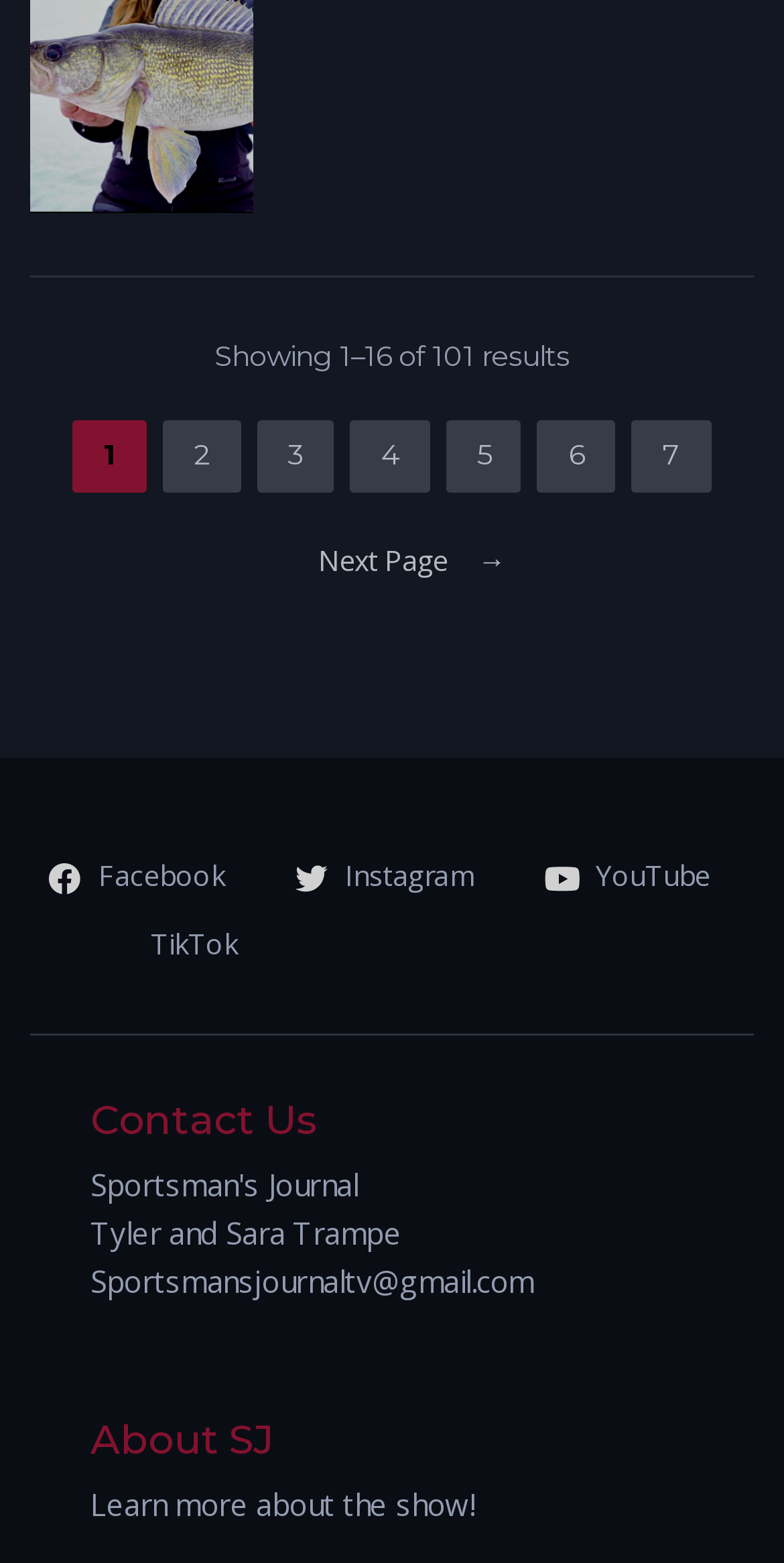Identify the bounding box coordinates of the element to click to follow this instruction: 'learn more about the show'. Ensure the coordinates are four float values between 0 and 1, provided as [left, top, right, bottom].

[0.115, 0.905, 0.348, 0.936]